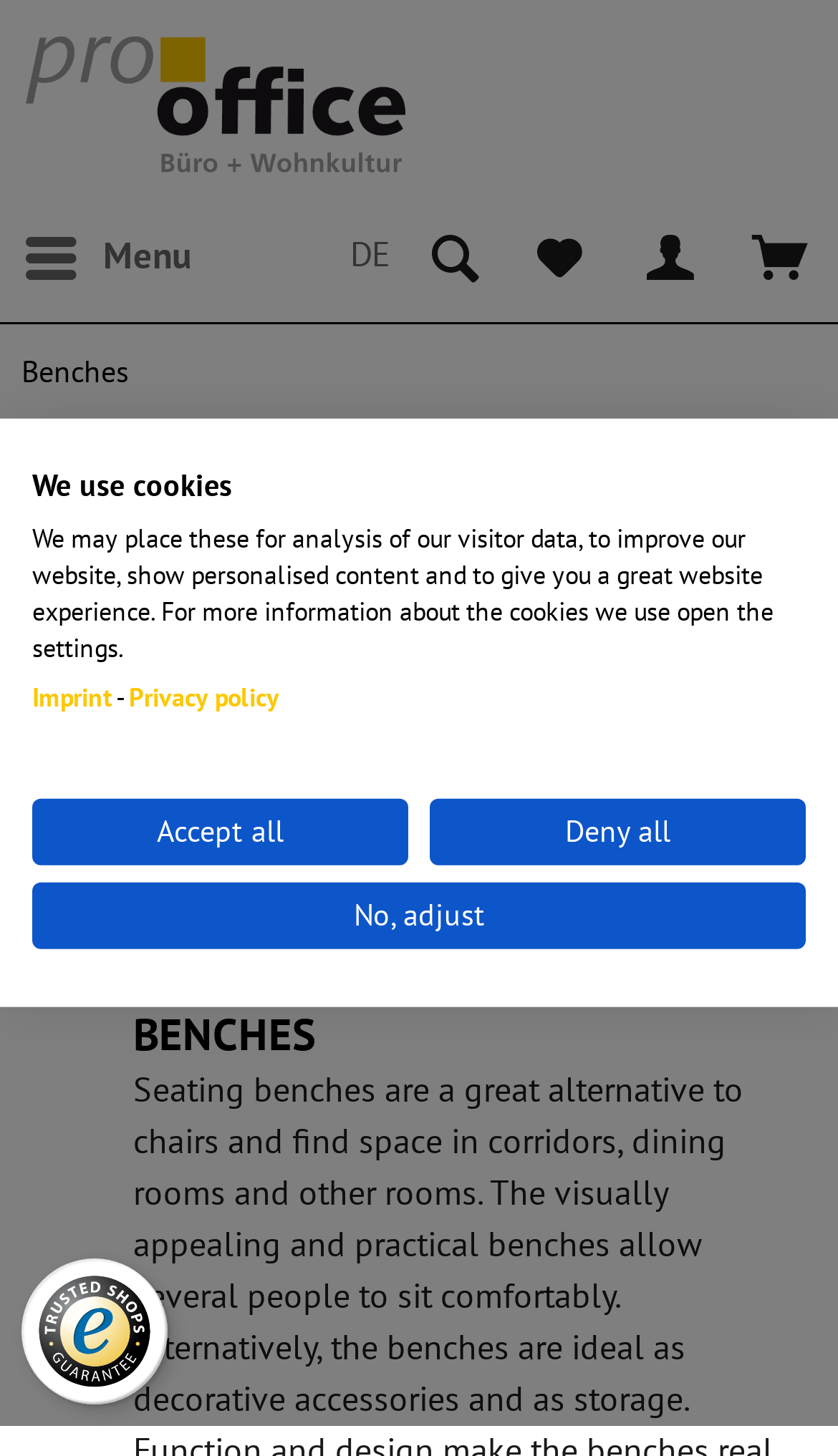Present a detailed account of what is displayed on the webpage.

The webpage is an online shop for designer furniture and office furniture, specifically showcasing benches from renowned manufacturers and designers. At the top left corner, there is a link to the "pro office Shop" with an accompanying image. Below this, a horizontal menu bar spans the entire width of the page, featuring menu items such as "DE", "Menu", "Show / close search", "Wish list", "My account", and "Shopping cart".

On the left side, there is a vertical menu with a single item, "Benches", which is a link. The main content area features a large image of benches, accompanied by a heading "BENCHES" in a prominent font. Below the image, there is a section with static text explaining the use of cookies on the website, along with links to "Imprint" and "Privacy policy".

At the bottom of the page, there are three buttons: "Accept all", "Deny all", and "No, adjust", related to cookie settings. Additionally, there is a trustmark image located at the bottom left corner of the page. Overall, the webpage has a clean and organized layout, making it easy to navigate and find information about designer benches.